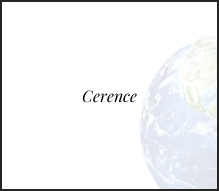Offer an in-depth caption for the image.

The image features the name "Cerence" displayed prominently against a soft, light background that subtly illustrates a segment of the Earth, conveying a sense of global presence and technological innovation. This design choice suggests a connection to the company's focus on advanced voice and AI-driven solutions, hinting at their commitment to enhancing user experiences through intelligent and seamless interactions. The visual elements encapsulate the essence of Cerence's mission in the tech landscape, emphasizing both their identity and the breadth of their impact in the industry.